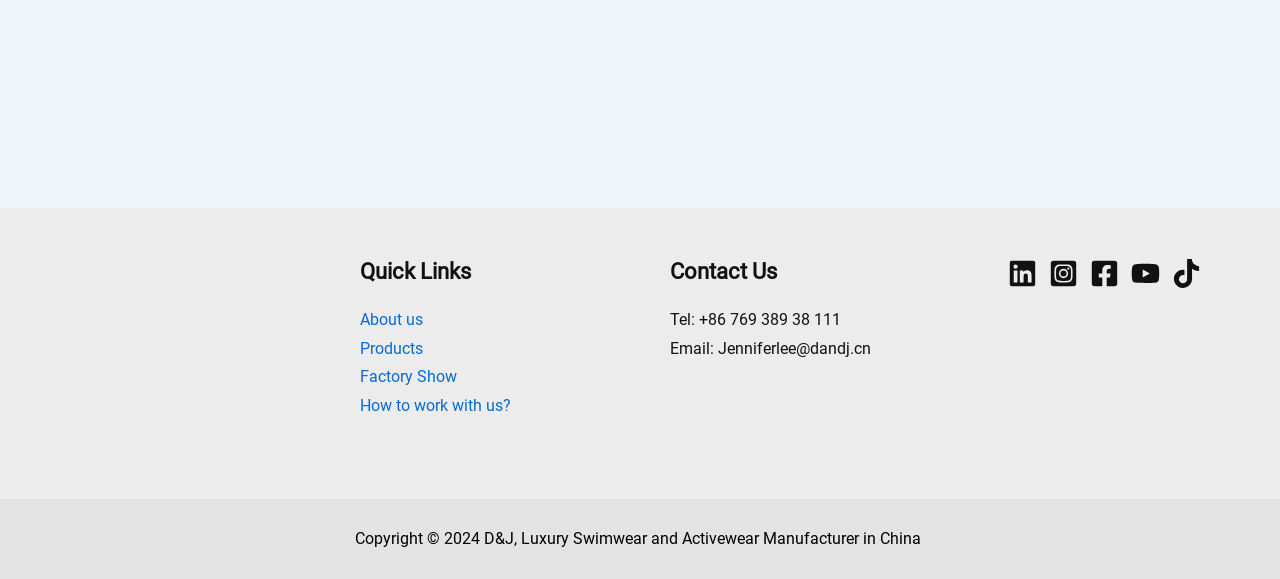Find the bounding box coordinates for the area that must be clicked to perform this action: "Contact us via email".

[0.523, 0.585, 0.68, 0.618]